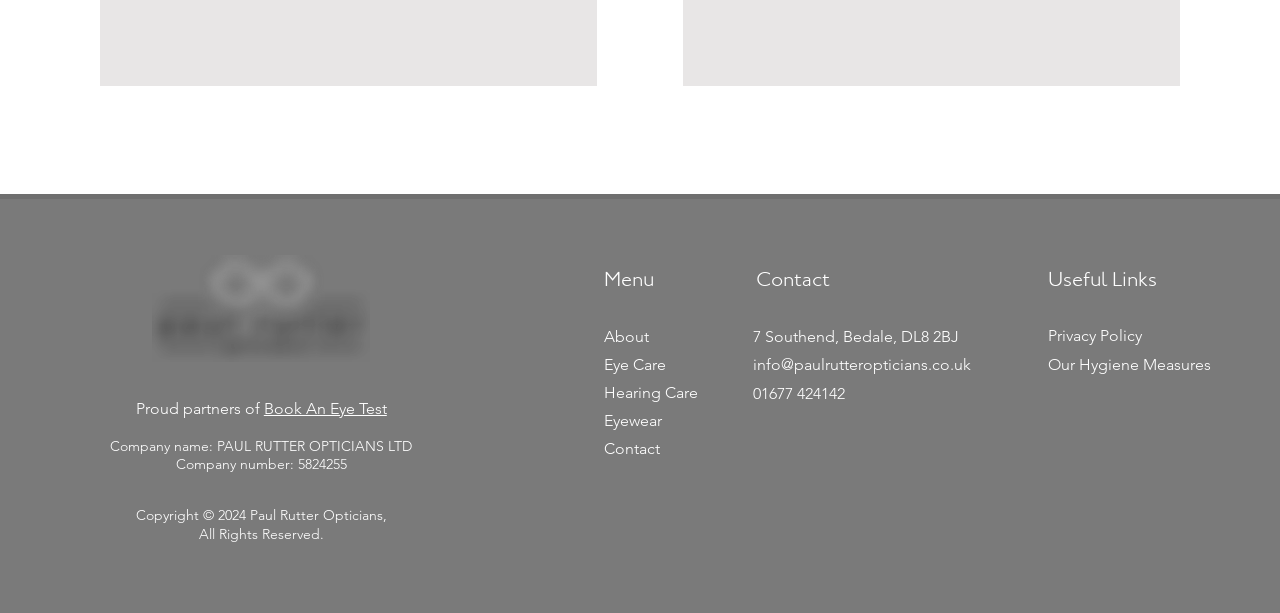Determine the bounding box coordinates of the UI element described by: "Privacy Policy".

[0.819, 0.531, 0.892, 0.562]